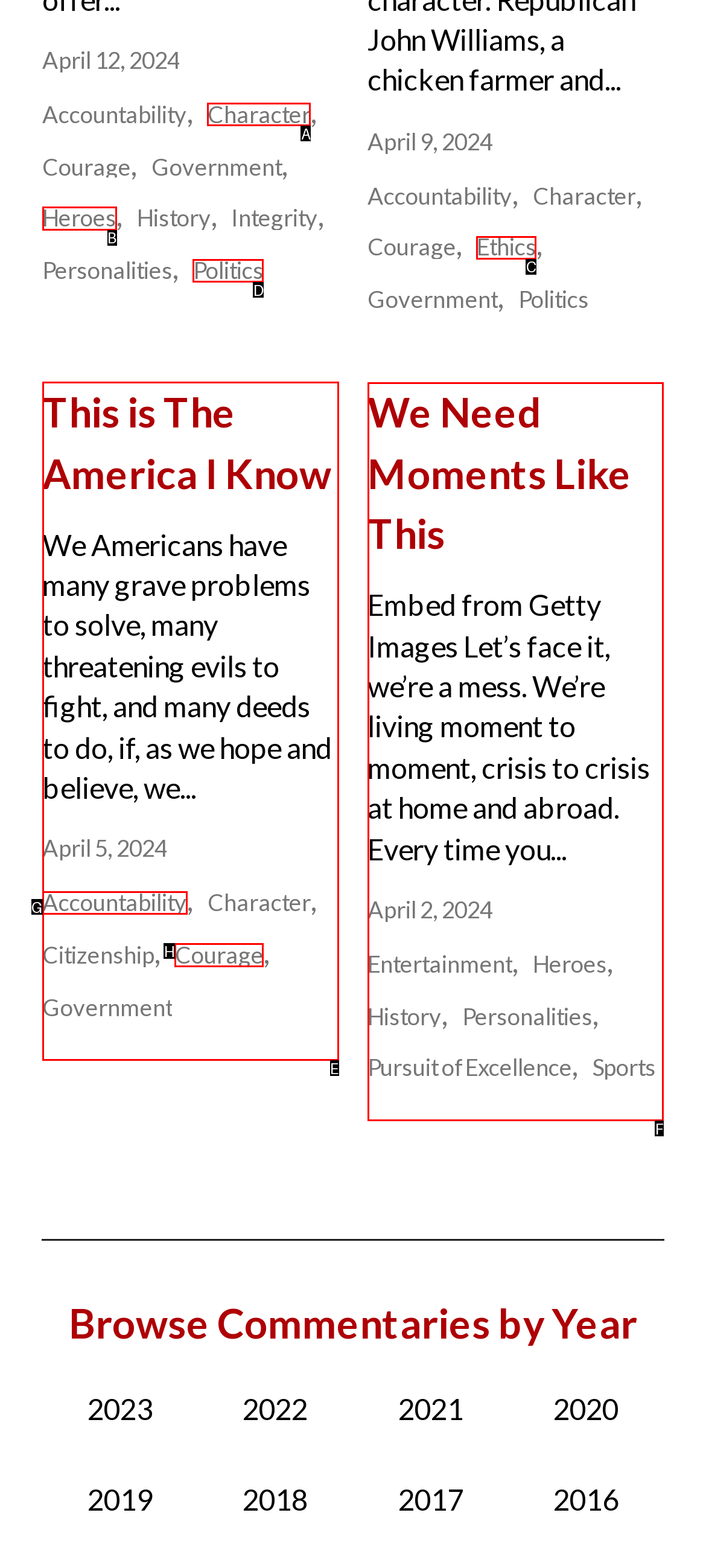Select the HTML element to finish the task: Explore the article 'We Need Moments Like This' Reply with the letter of the correct option.

F